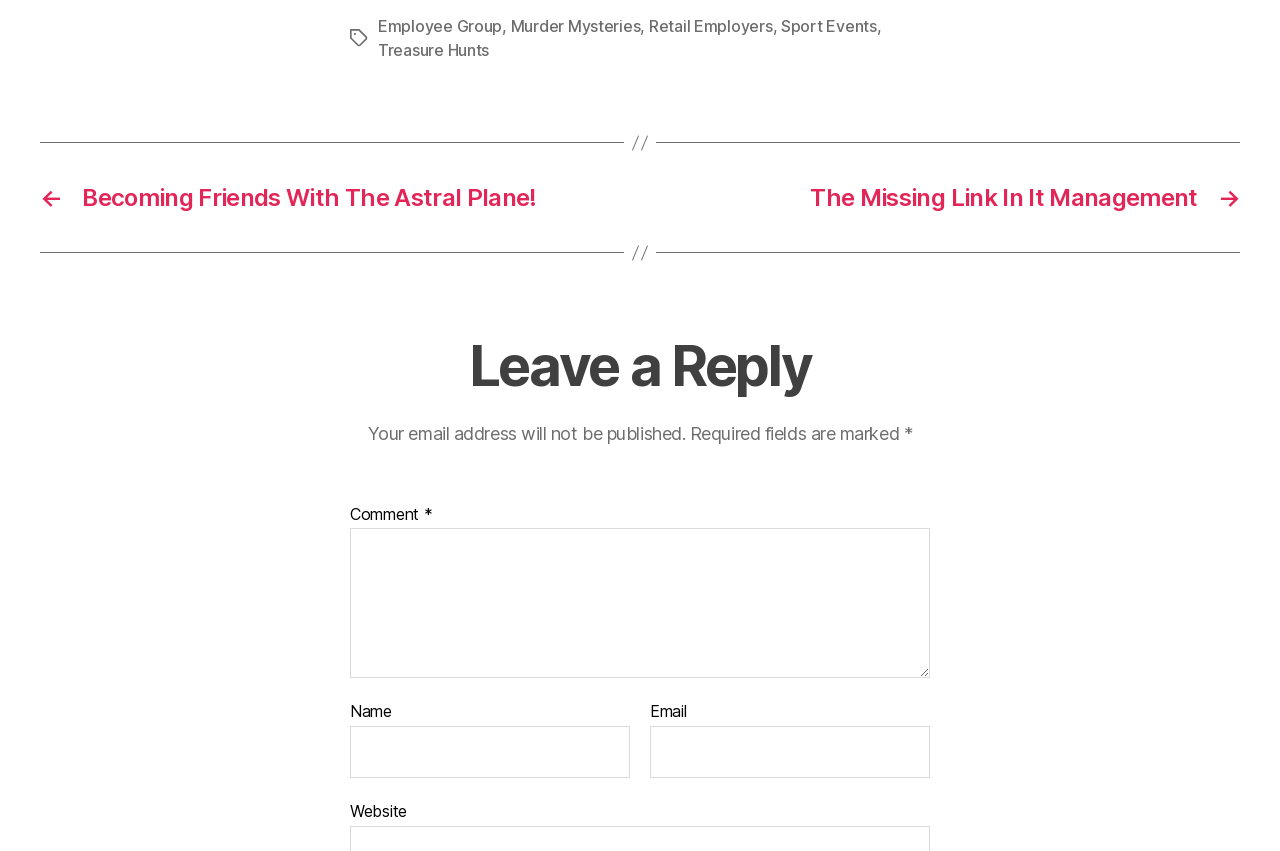Identify the bounding box coordinates of the clickable region necessary to fulfill the following instruction: "Click on the 'Employee Group' link". The bounding box coordinates should be four float numbers between 0 and 1, i.e., [left, top, right, bottom].

[0.295, 0.023, 0.392, 0.047]